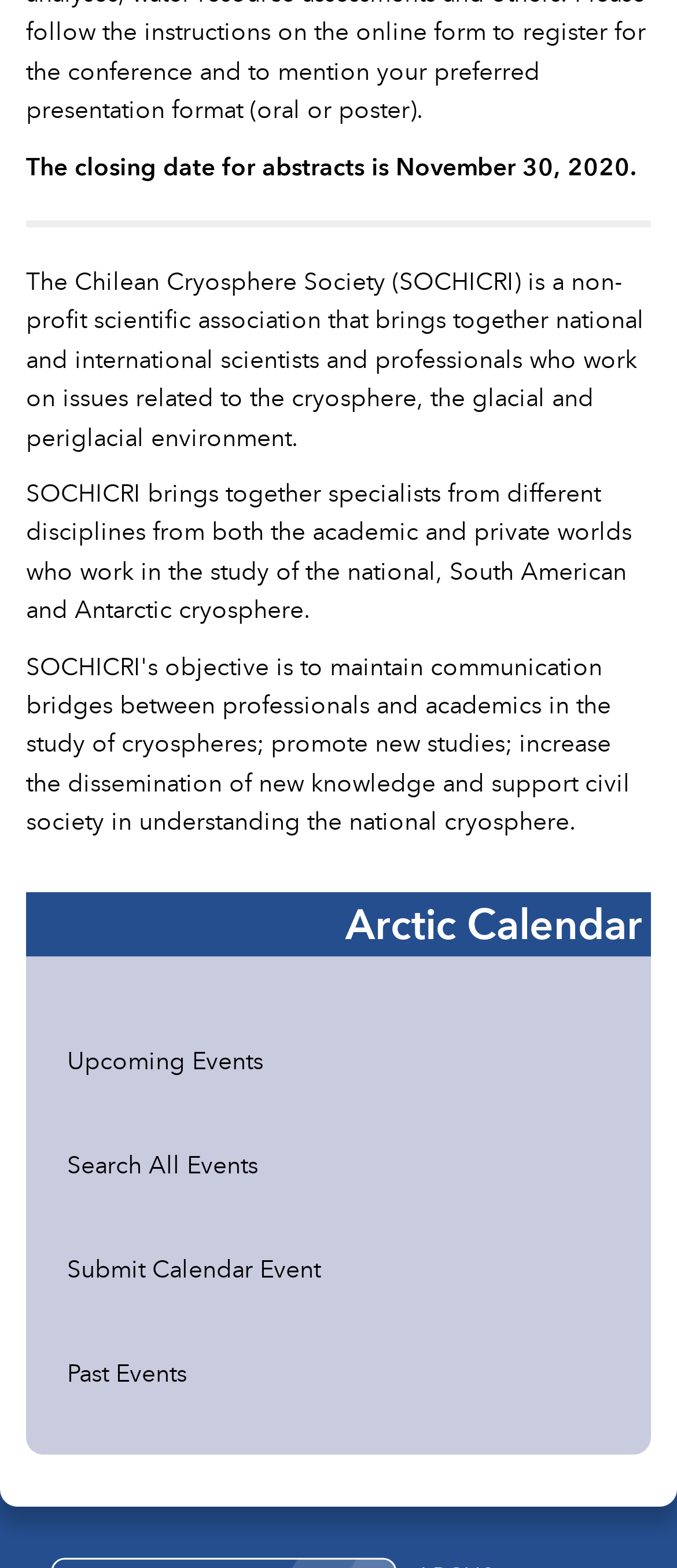How many links are available under 'Arctic Calendar'?
Please ensure your answer to the question is detailed and covers all necessary aspects.

Under the 'Arctic Calendar' heading, there are five links available: 'Arctic Calendar', 'Upcoming Events', 'Search All Events', 'Submit Calendar Event', and 'Past Events'.